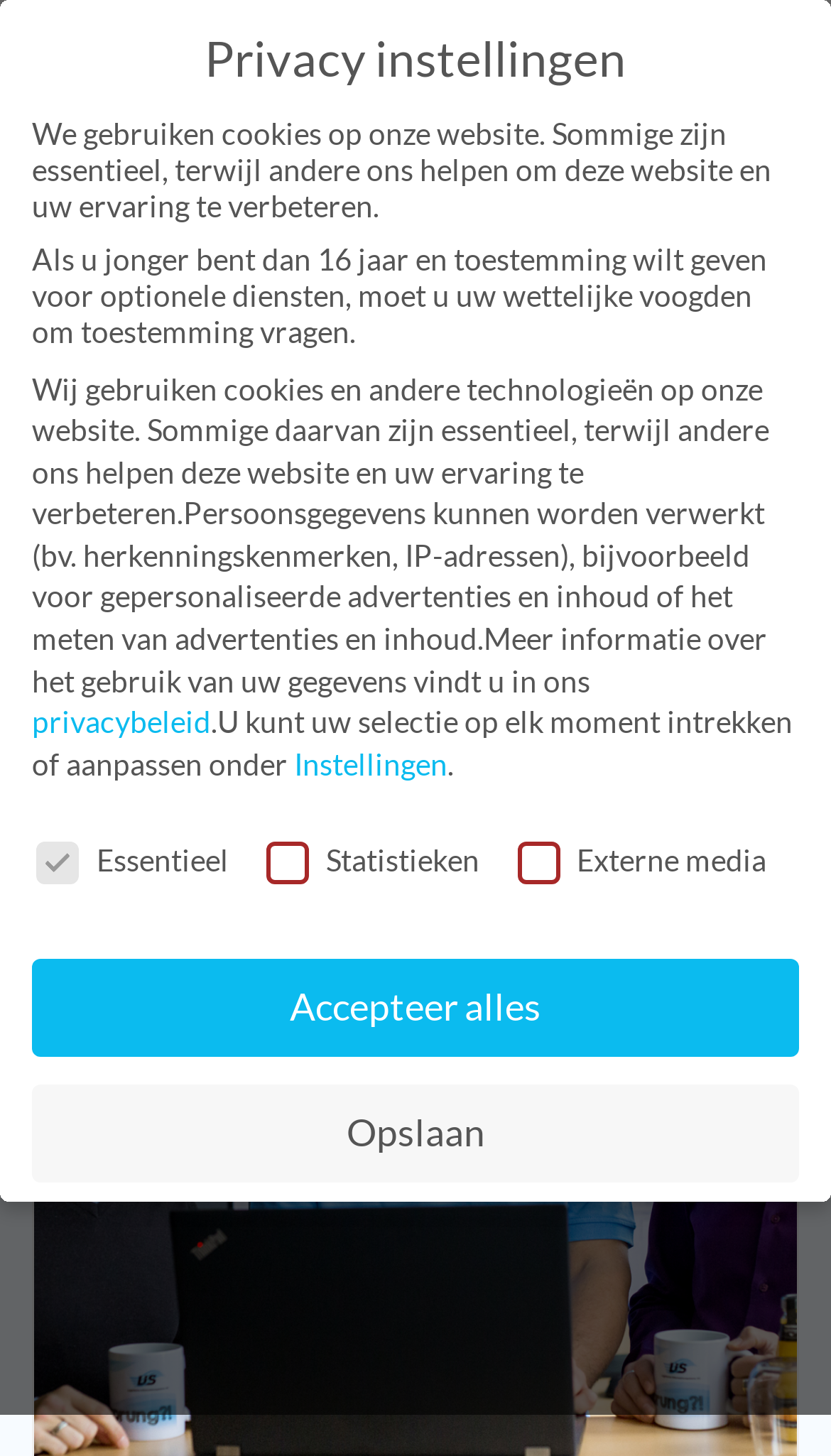Give a comprehensive overview of the webpage, including key elements.

The webpage appears to be a company's website, with a focus on project consulting. At the top left, there is a link to "LIS" accompanied by an image, and a button to toggle navigation at the top right. 

Below the navigation button, there are five links arranged vertically, labeled "Software +", "Support & Service +", "Onderneming +", "Jouw carrière +", and "Referenties". The link "Nieuws" is located below these, with a time stamp "19. december 2019" and a heading "In vijf stappen een project consultant".

On the right side of the page, there is a section dedicated to privacy settings, with a heading "Privacy instellingen" and a paragraph of text explaining the use of cookies and other technologies on the website. Below this, there are several static text elements and links providing more information about the company's privacy policy and how to adjust settings.

In the middle of the page, there is a group of elements labeled "Privacy instellingen", containing three checkboxes for "Essentieel", "Statistieken", and "Externe media", along with their corresponding labels. 

At the bottom of the page, there are four buttons: "Accepteer alles", "Opslaan", "Persoonlijke privacy instellingen", and "Cookiegegevens", as well as a button "Privacybeleid" located at the bottom right.